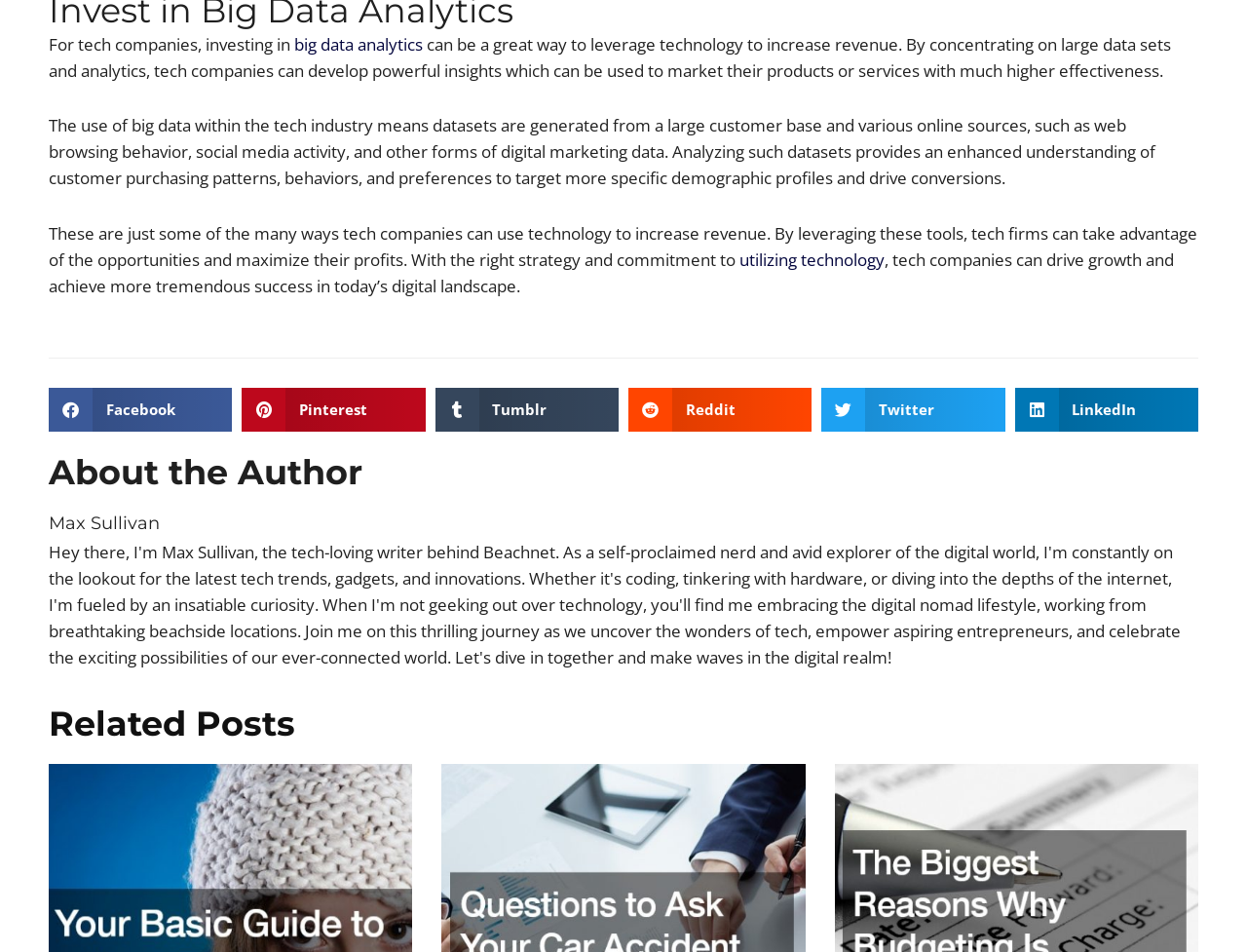Identify the bounding box coordinates for the UI element described by the following text: "utilizing technology". Provide the coordinates as four float numbers between 0 and 1, in the format [left, top, right, bottom].

[0.593, 0.261, 0.709, 0.285]